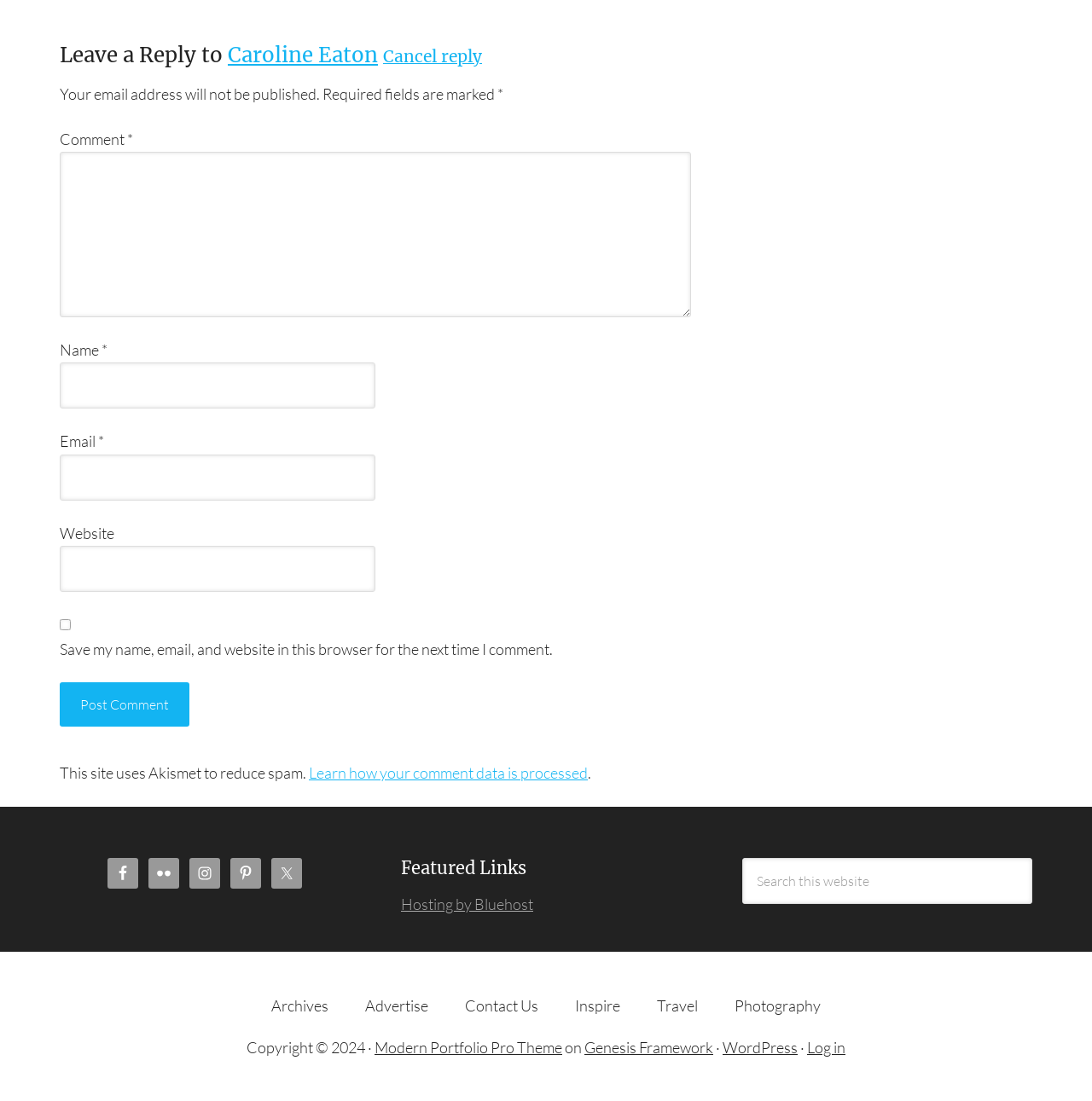Please provide a brief answer to the following inquiry using a single word or phrase:
What social media platforms are available for connection?

Facebook, Flickr, Instagram, Pinterest, Twitter